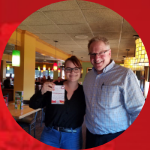Answer succinctly with a single word or phrase:
What is the atmosphere of the restaurant?

Warm and inviting